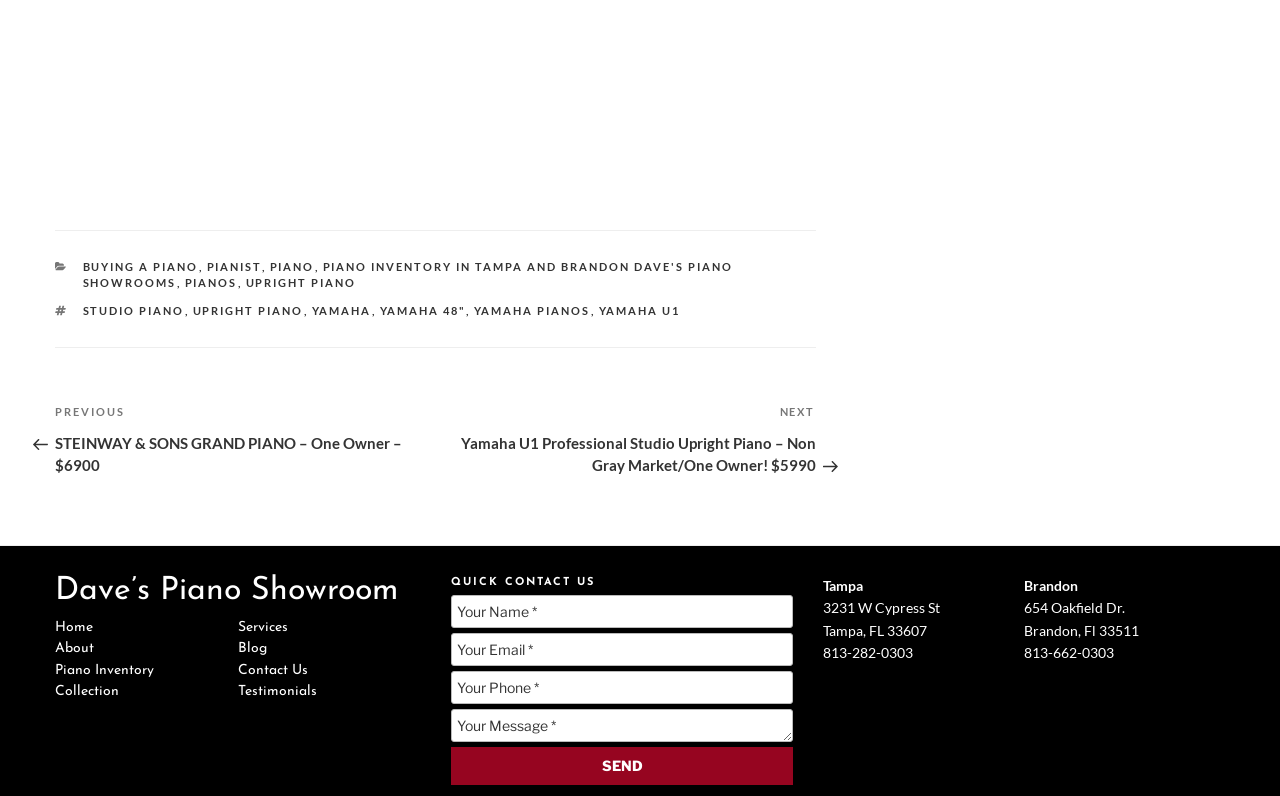What is the name of the piano showroom?
Look at the screenshot and respond with a single word or phrase.

Dave's Piano Showroom